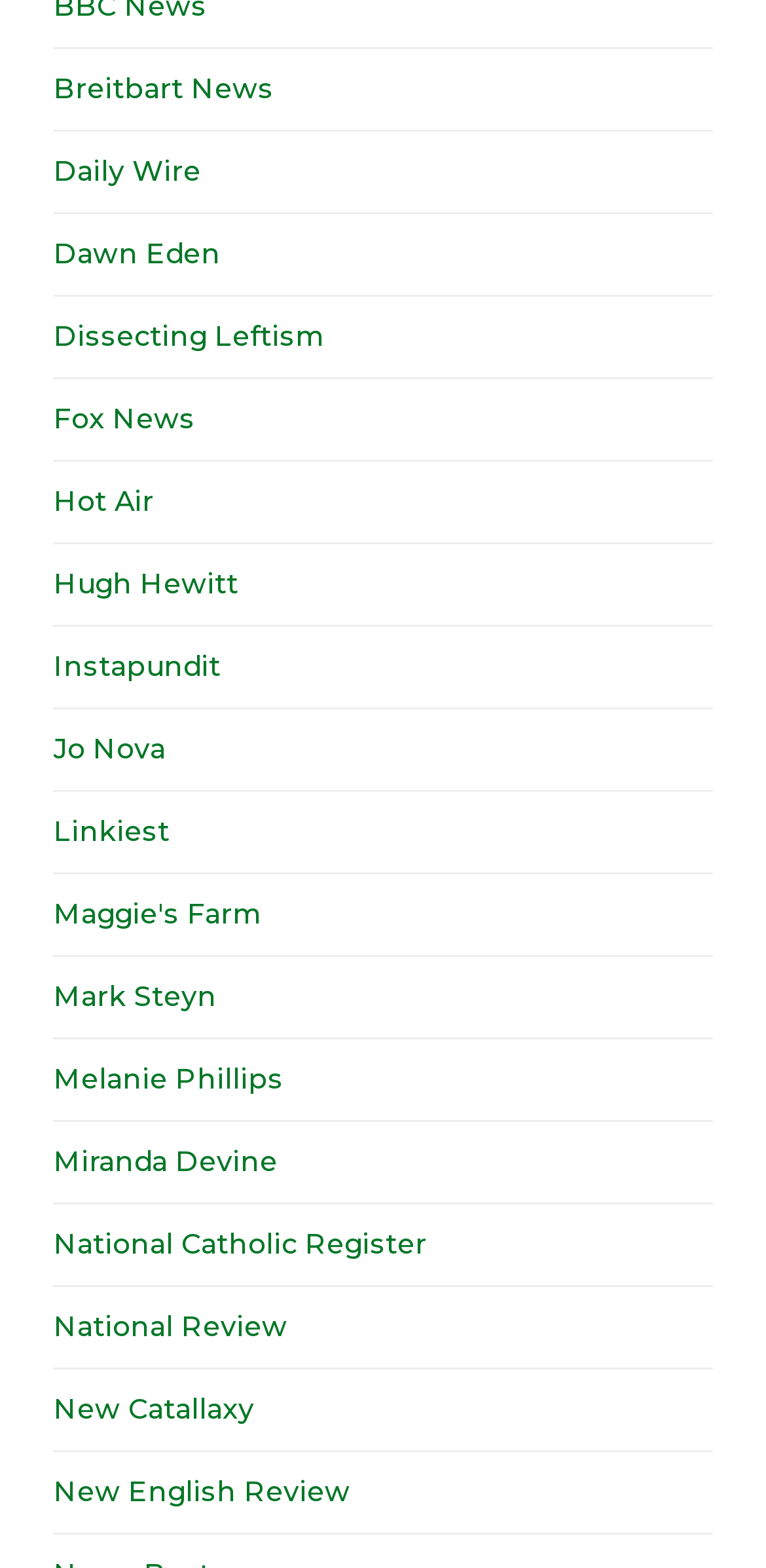Provide your answer in one word or a succinct phrase for the question: 
What is the first link on the webpage?

Breitbart News